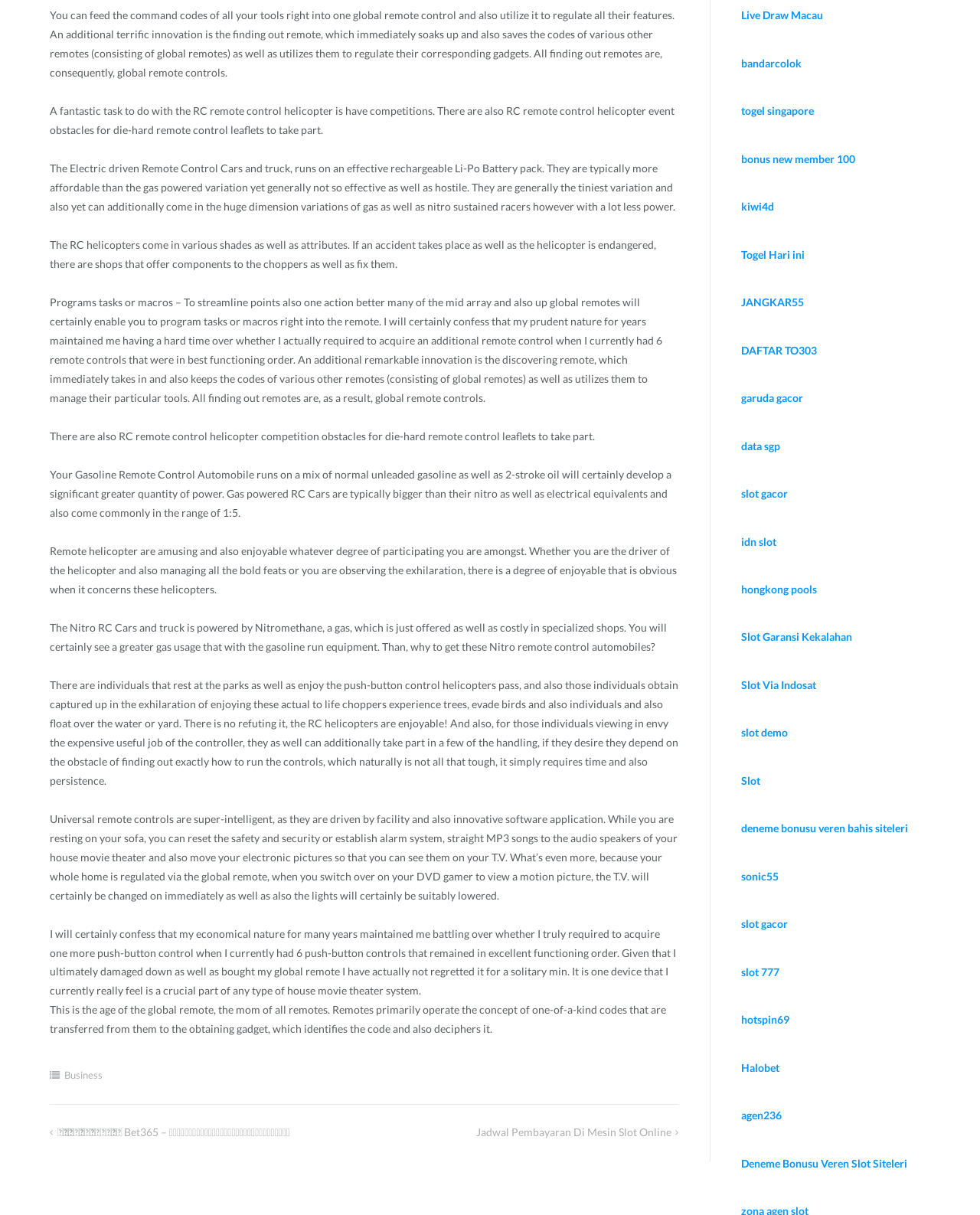Determine the bounding box coordinates of the clickable element to complete this instruction: "Visit 'togel singapore'". Provide the coordinates in the format of four float numbers between 0 and 1, [left, top, right, bottom].

[0.756, 0.086, 0.83, 0.097]